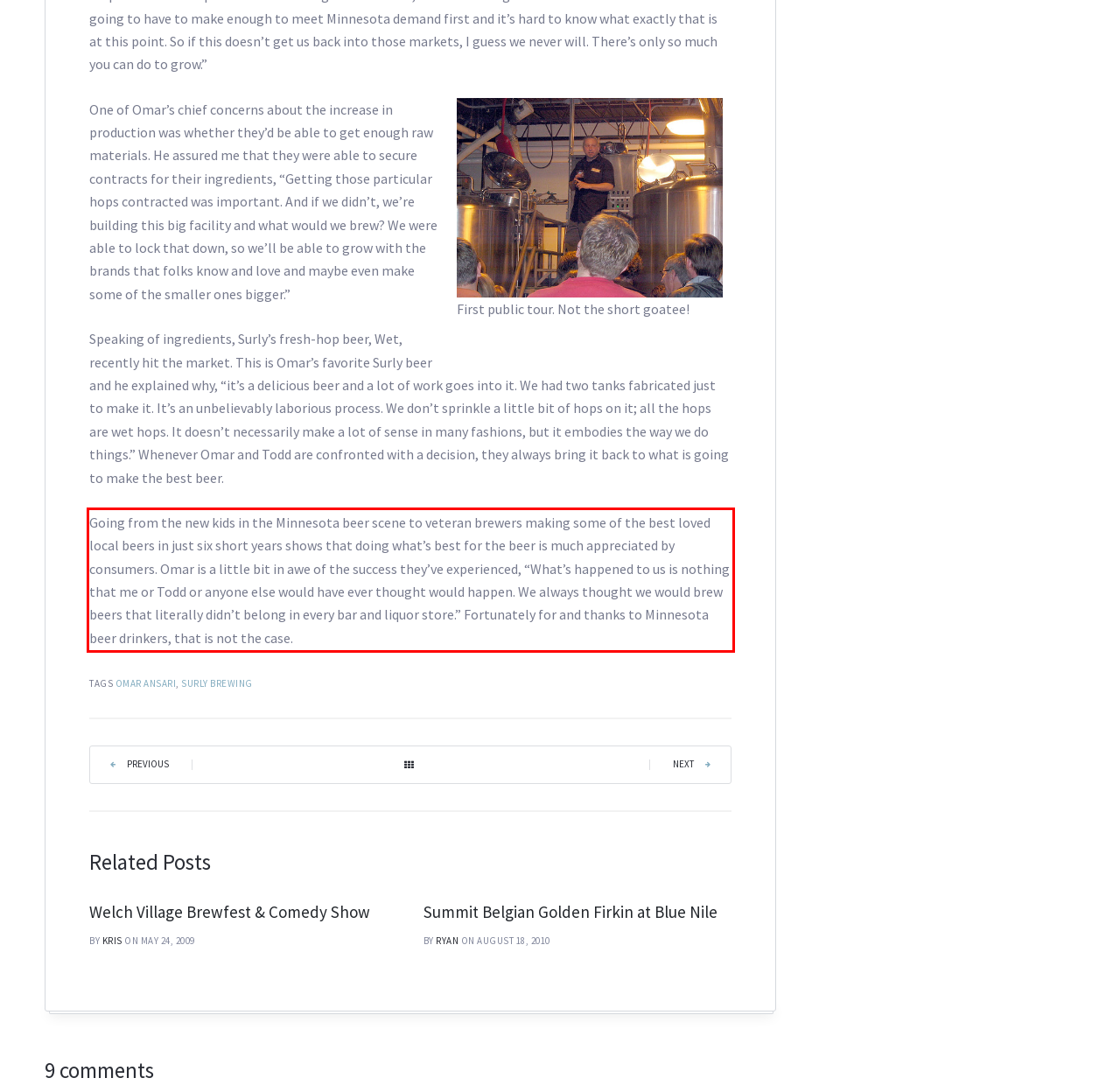Within the screenshot of the webpage, there is a red rectangle. Please recognize and generate the text content inside this red bounding box.

Going from the new kids in the Minnesota beer scene to veteran brewers making some of the best loved local beers in just six short years shows that doing what’s best for the beer is much appreciated by consumers. Omar is a little bit in awe of the success they’ve experienced, “What’s happened to us is nothing that me or Todd or anyone else would have ever thought would happen. We always thought we would brew beers that literally didn’t belong in every bar and liquor store.” Fortunately for and thanks to Minnesota beer drinkers, that is not the case.